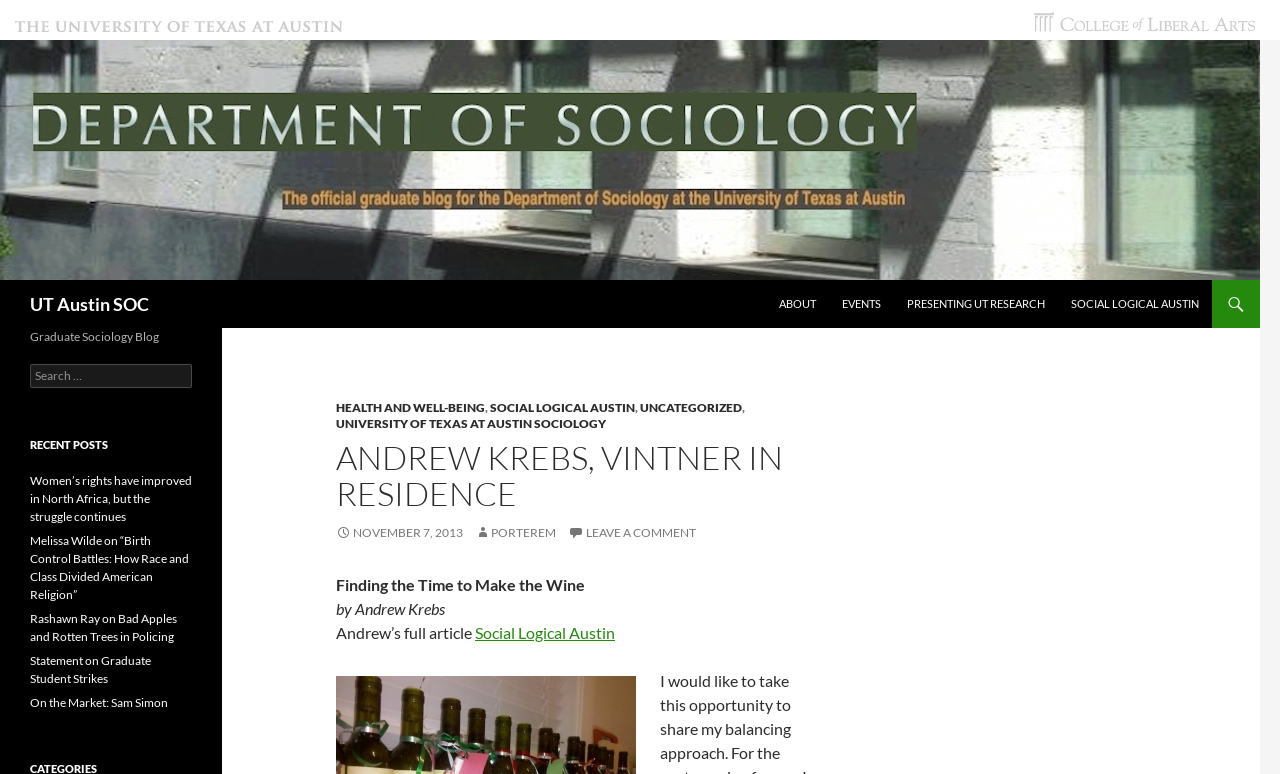Use a single word or phrase to respond to the question:
What is the category of the article 'Finding the Time to Make the Wine'?

SOCIAL LOGICAL AUSTIN